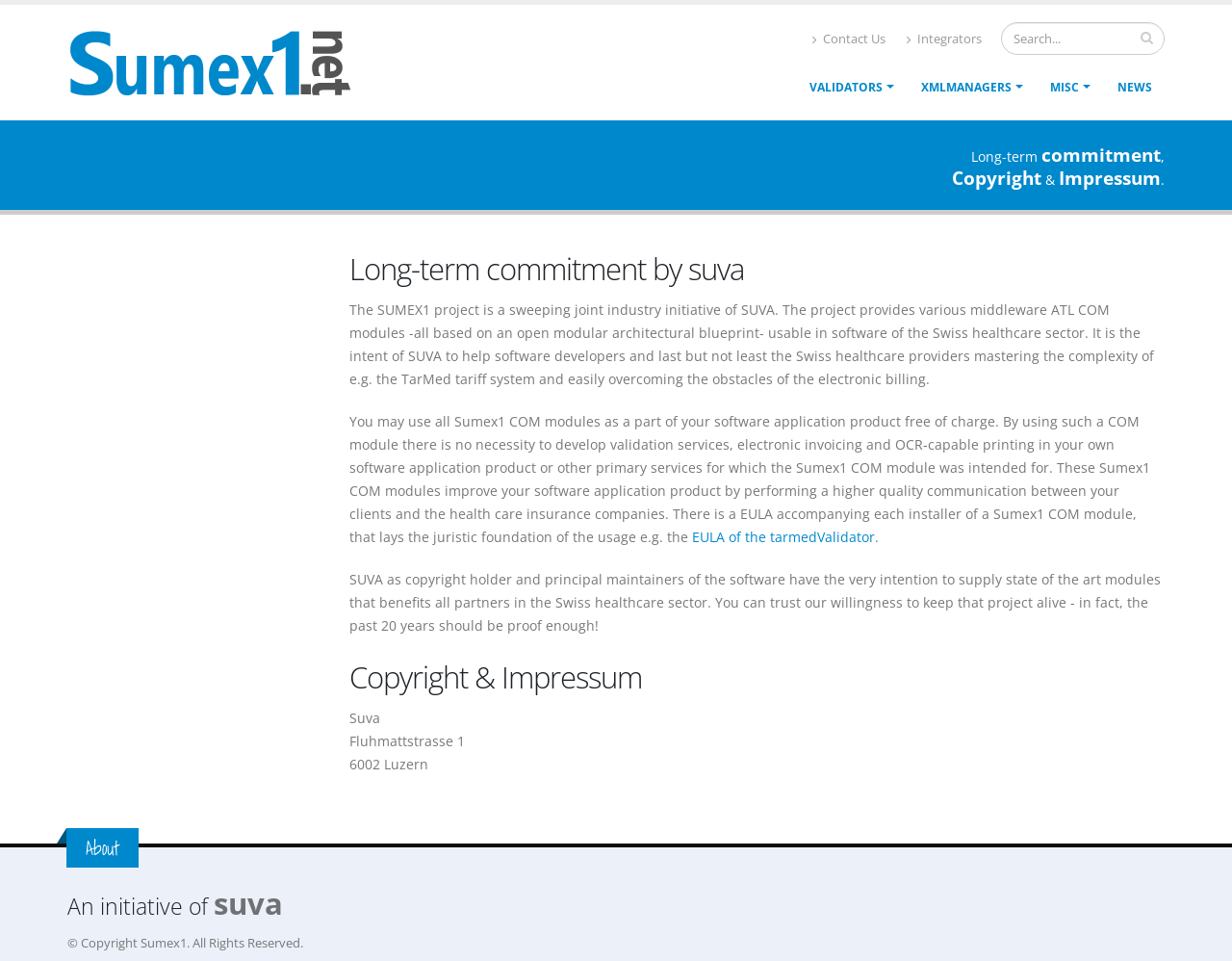Extract the bounding box coordinates for the UI element described as: "alt="Sumex1 Logo"".

[0.055, 0.053, 0.298, 0.072]